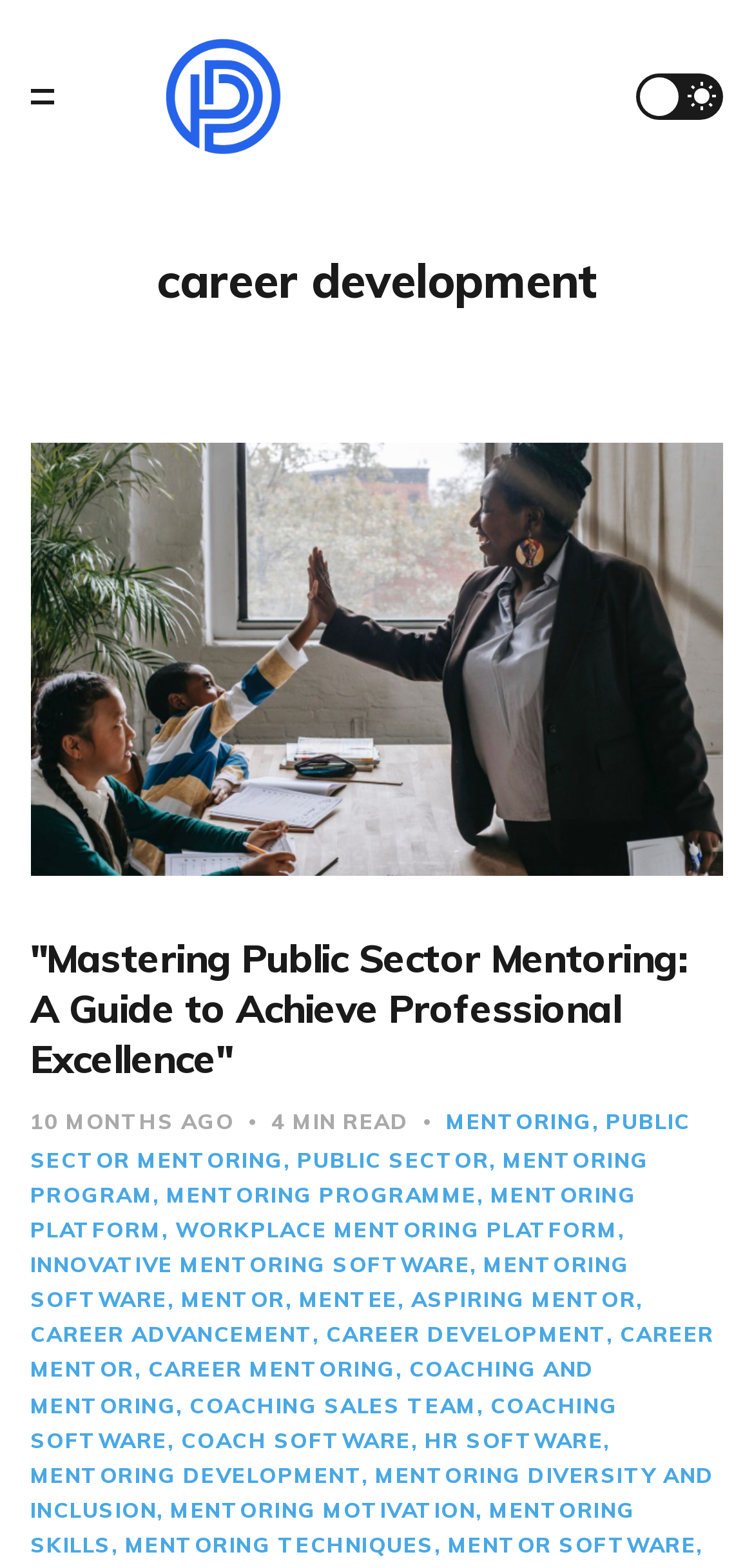Respond to the question below with a concise word or phrase:
What is the category of the link 'MENTORING'?

MENTORING